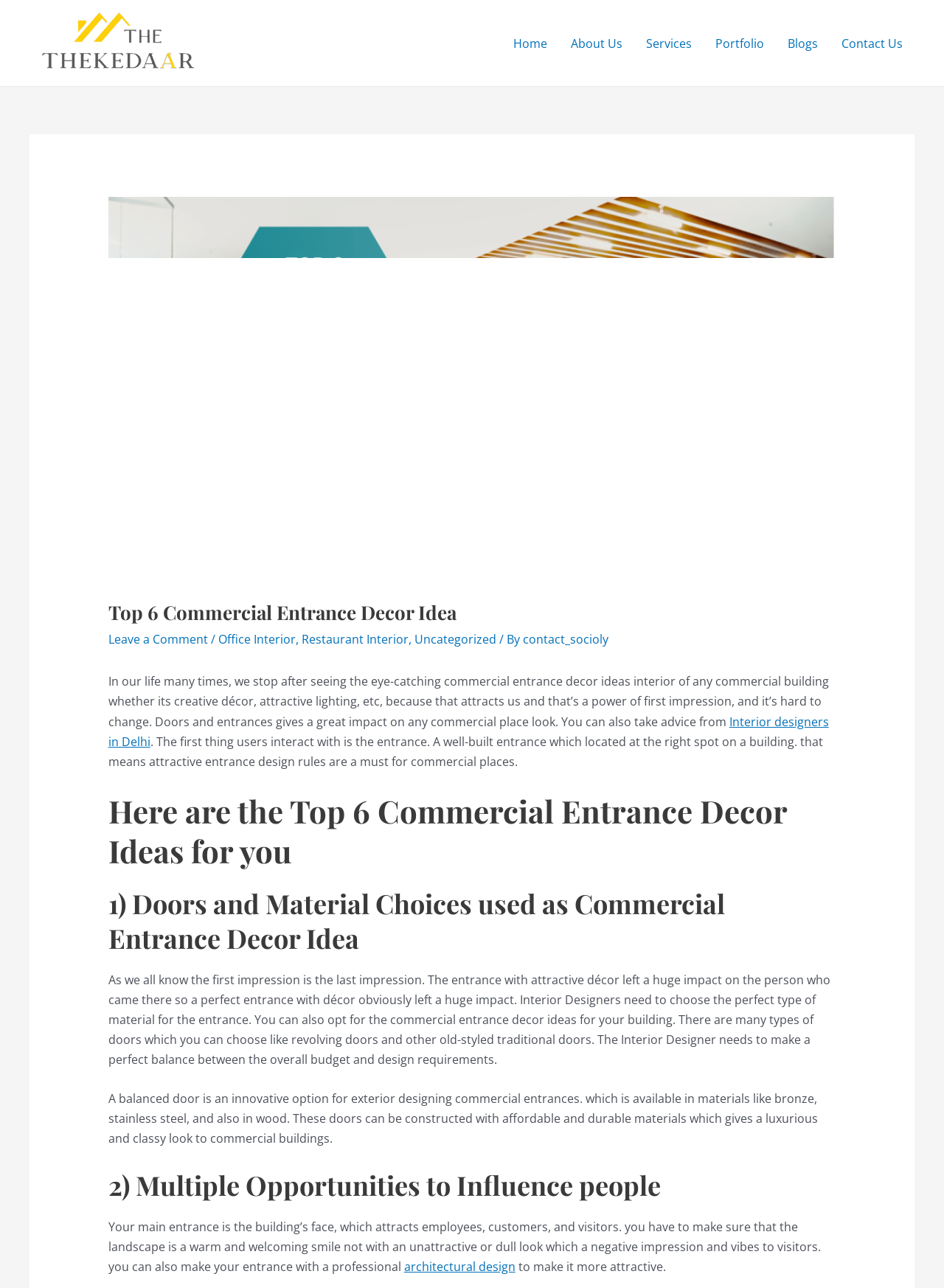From the element description: "Interior designers in Delhi", extract the bounding box coordinates of the UI element. The coordinates should be expressed as four float numbers between 0 and 1, in the order [left, top, right, bottom].

[0.115, 0.554, 0.878, 0.582]